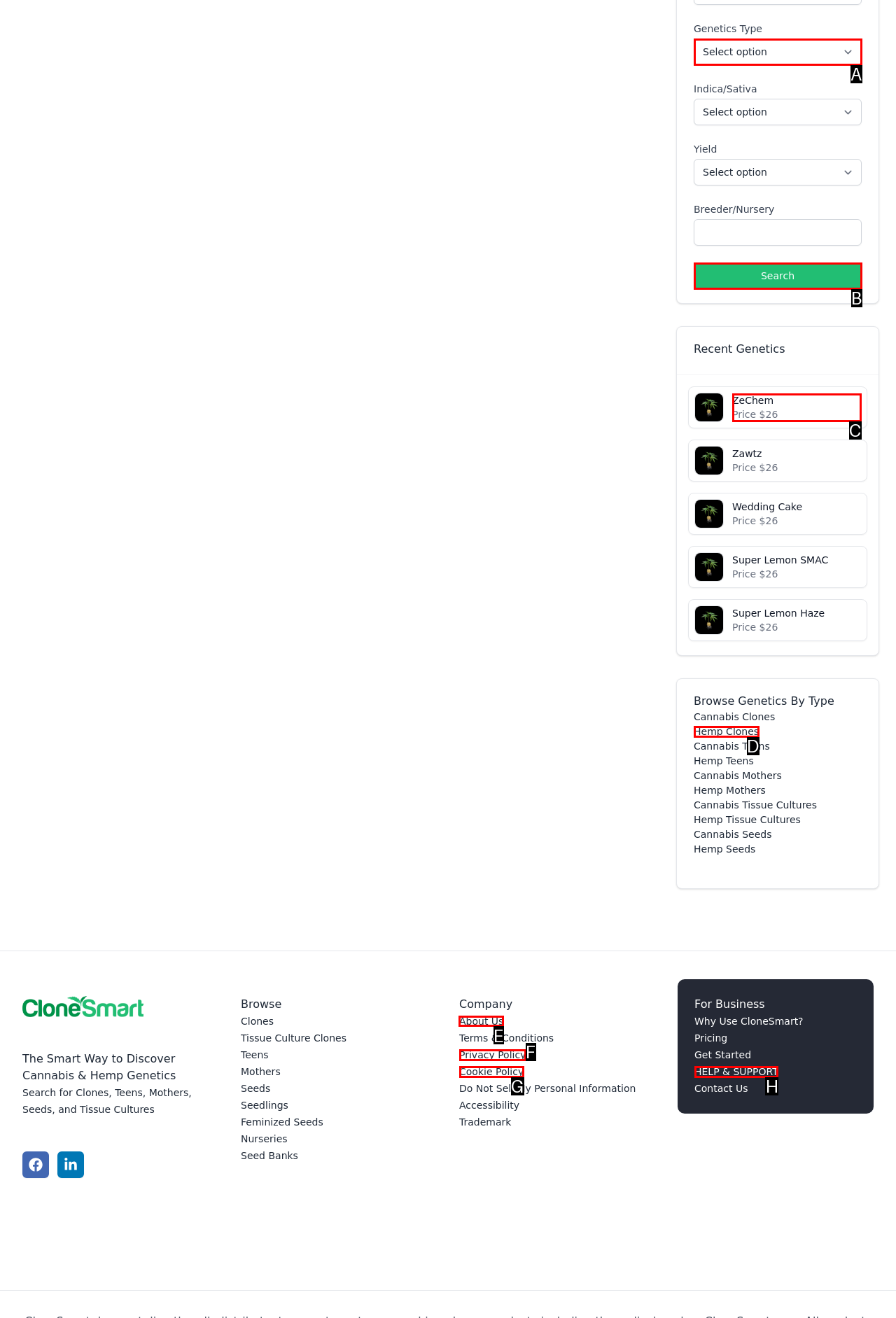For the instruction: Learn about the company, determine the appropriate UI element to click from the given options. Respond with the letter corresponding to the correct choice.

E